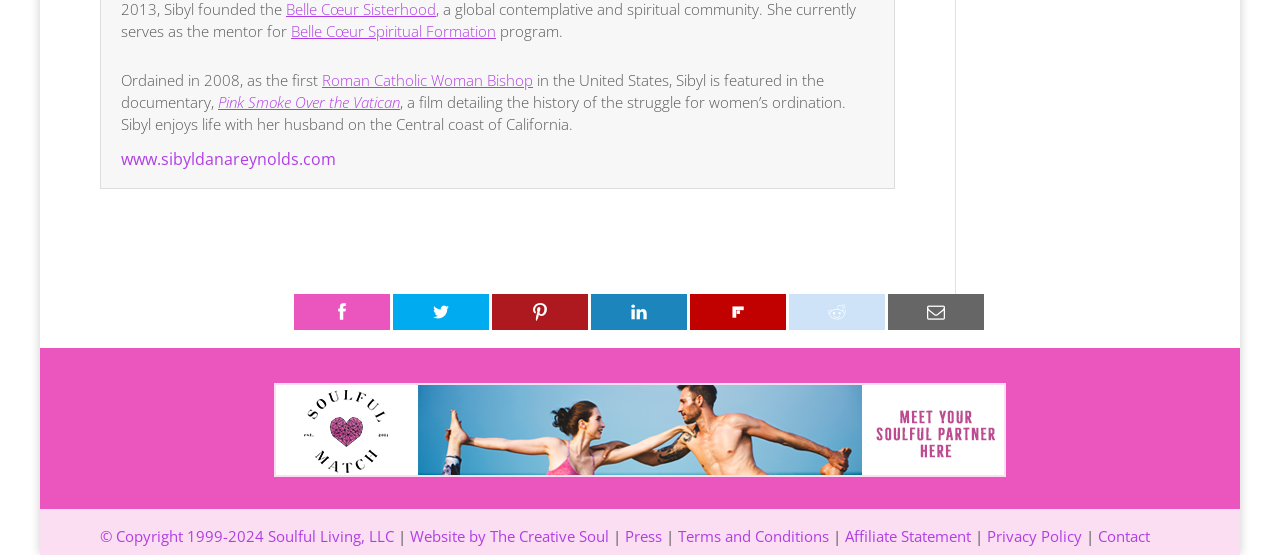Please specify the bounding box coordinates of the clickable region necessary for completing the following instruction: "Visit Belle Cœur Spiritual Formation". The coordinates must consist of four float numbers between 0 and 1, i.e., [left, top, right, bottom].

[0.227, 0.038, 0.388, 0.074]